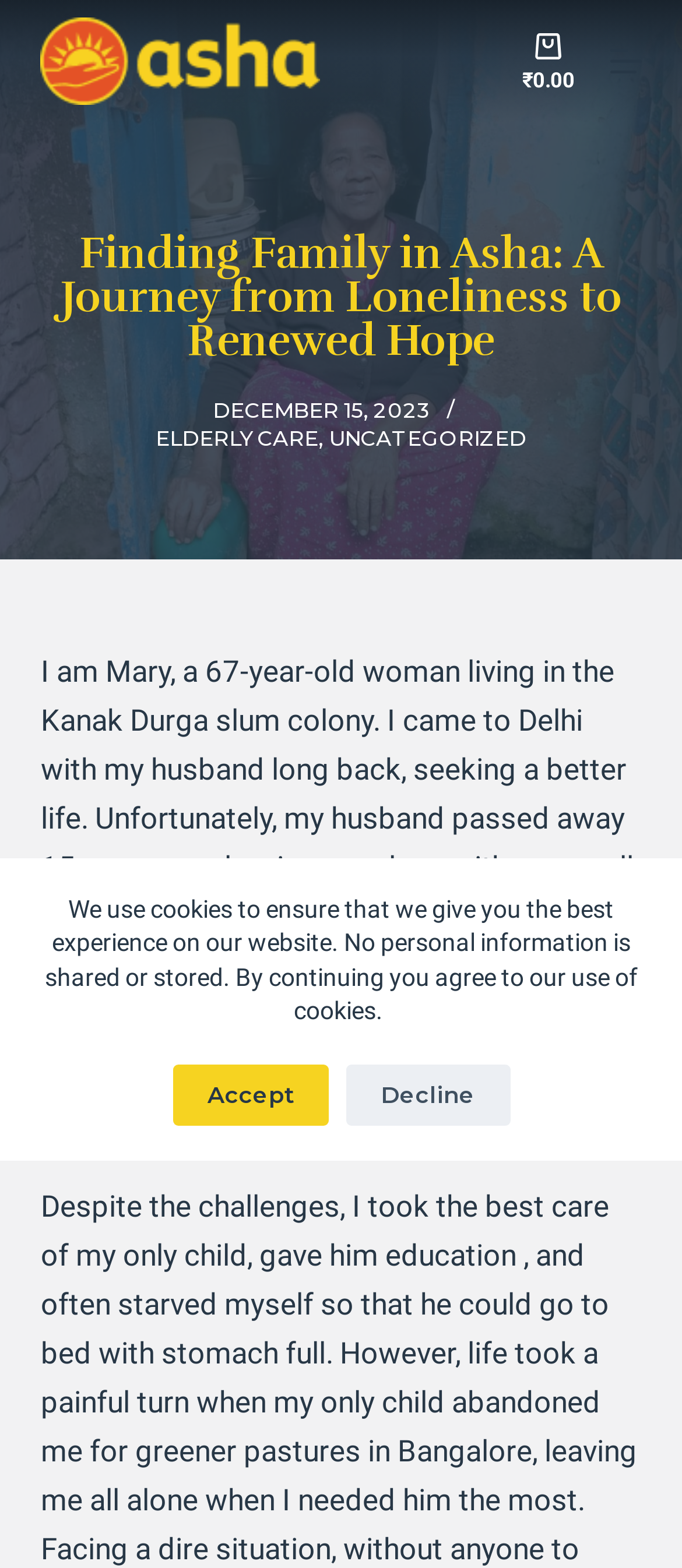Summarize the webpage with a detailed and informative caption.

This webpage is about Mary's story, a 67-year-old woman living in the Kanak Durga slum colony. At the top left corner, there is a link to skip to the content. Below it, there is a notification about the use of cookies on the website, with two buttons, "Accept" and "Decline", positioned side by side. 

On the top left, there is the Asha India logo, which is an image linked to the organization's website. On the top right, there is a shopping cart icon with a price of ₹0.00, and a menu button next to it. 

Below the top navigation bar, there is a large image that spans the entire width of the page, likely a header image. Above the image, there is a header section with a title "Finding Family in Asha: A Journey from Loneliness to Renewed Hope" and a time stamp "DECEMBER 15, 2023" on the right side. 

Under the header section, there are two links, "ELDERLY CARE" and "UNCATEGORIZED", positioned side by side. Below these links, there is a long paragraph of text that tells Mary's story, describing her struggles and hardships after her husband's passing.